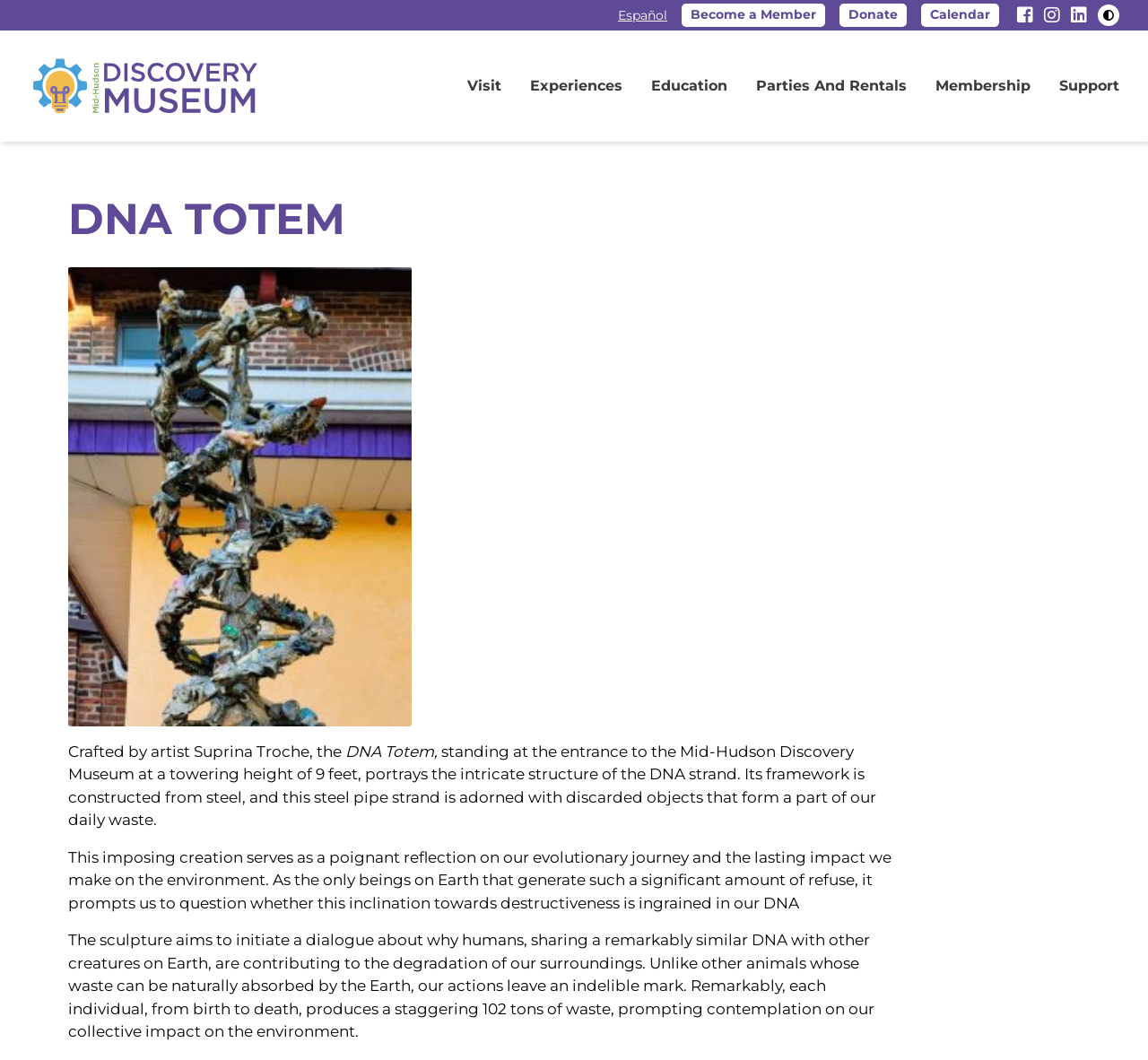Identify the bounding box for the UI element described as: "Become a Member". Ensure the coordinates are four float numbers between 0 and 1, formatted as [left, top, right, bottom].

[0.594, 0.003, 0.719, 0.025]